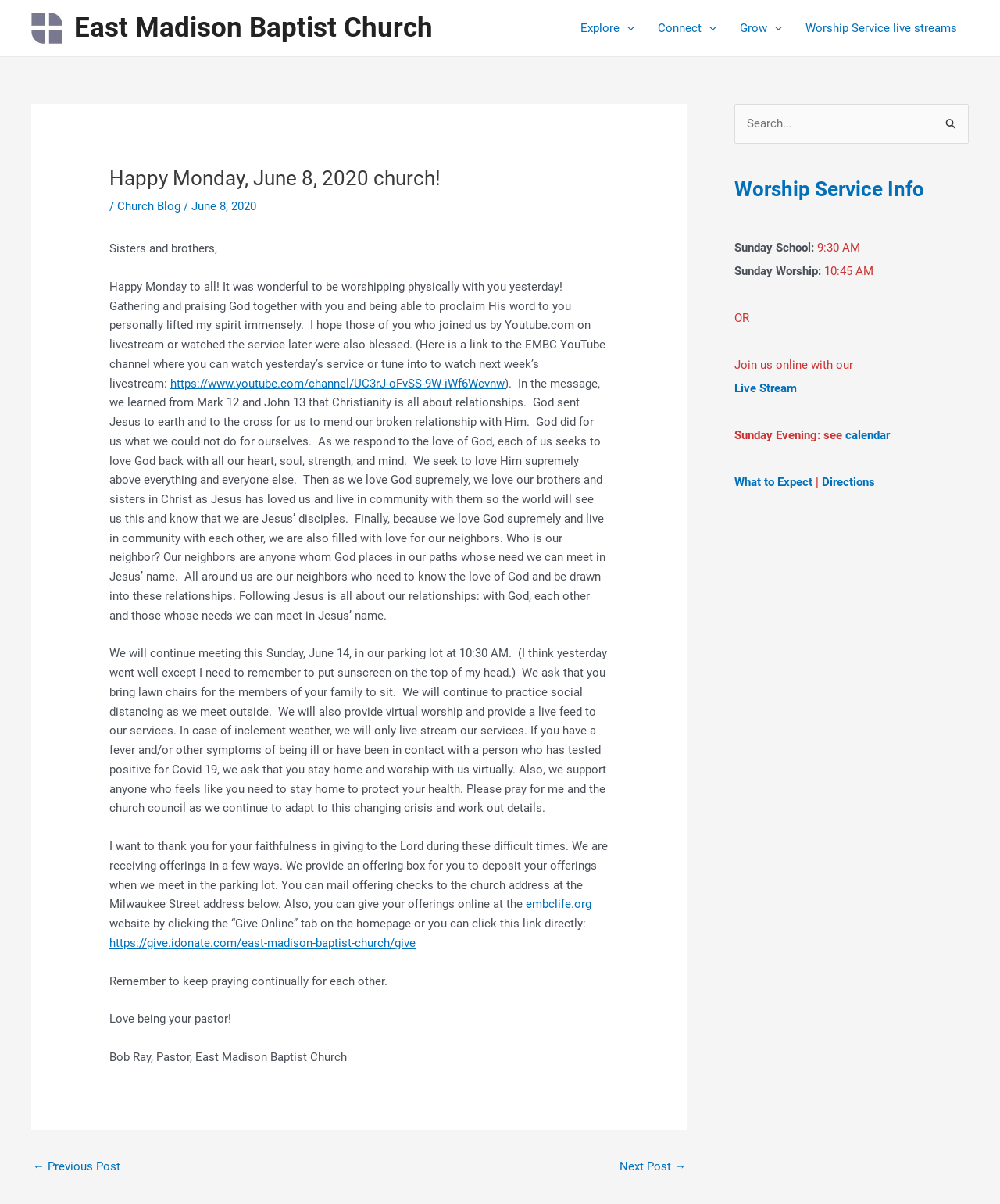Pinpoint the bounding box coordinates of the clickable element to carry out the following instruction: "Toggle the 'Explore Menu'."

[0.569, 0.001, 0.646, 0.046]